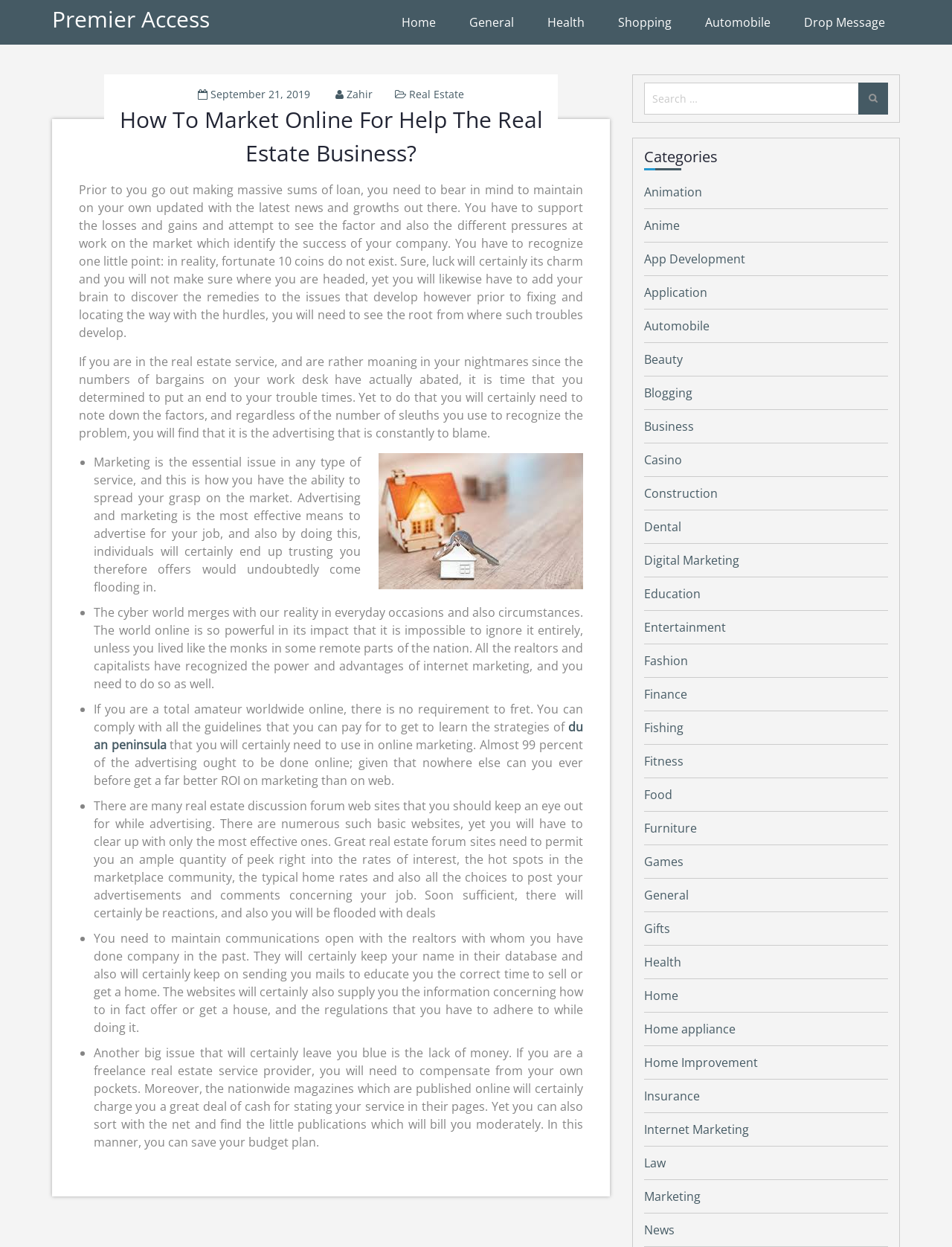Please find the bounding box coordinates of the element that you should click to achieve the following instruction: "Click on the 'Real Estate' link". The coordinates should be presented as four float numbers between 0 and 1: [left, top, right, bottom].

[0.43, 0.07, 0.488, 0.081]